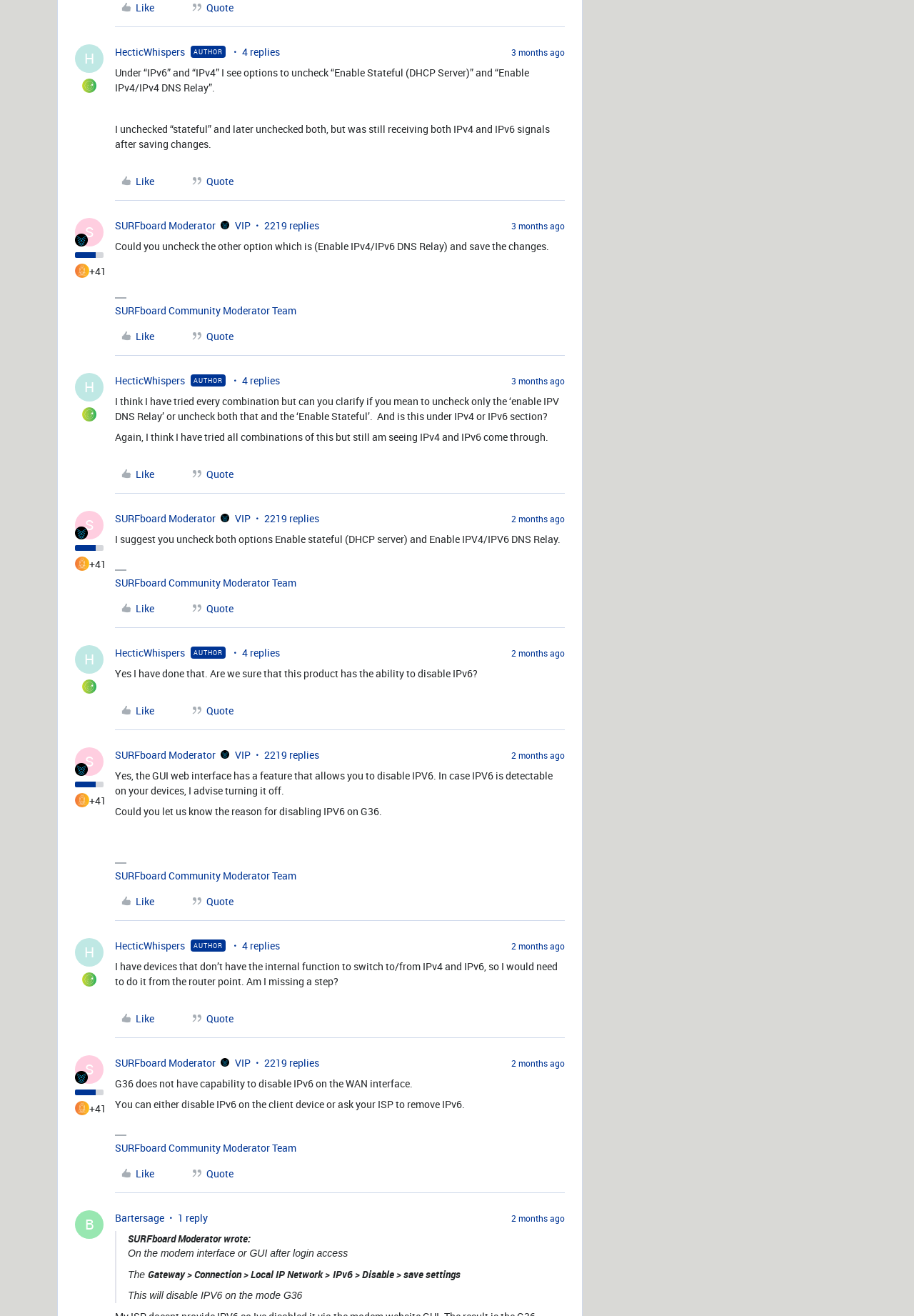Determine the bounding box coordinates of the clickable area required to perform the following instruction: "Quote a post". The coordinates should be represented as four float numbers between 0 and 1: [left, top, right, bottom].

[0.195, 0.0, 0.263, 0.011]